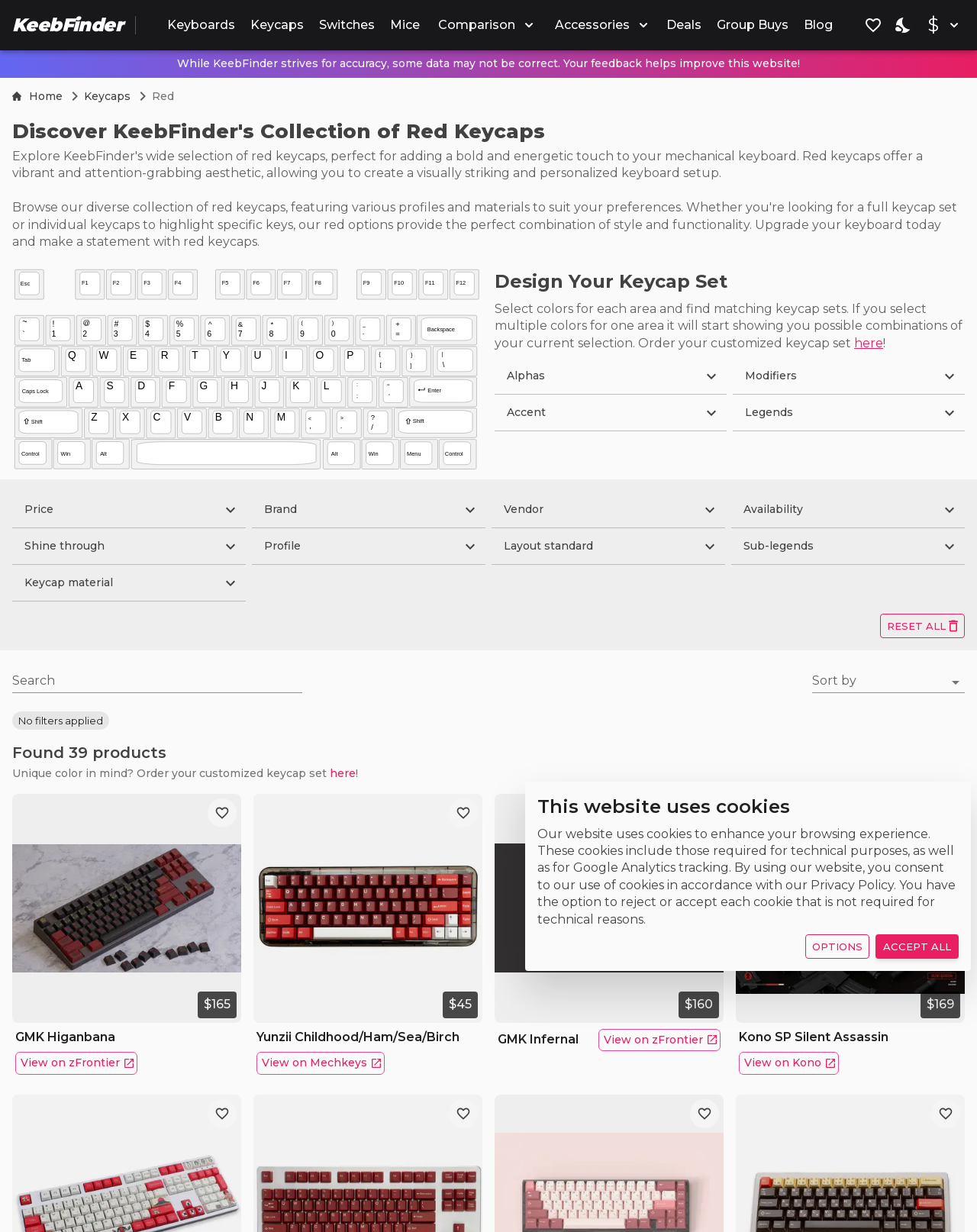Determine the bounding box coordinates of the clickable region to execute the instruction: "Toggle the 'Dark mode'". The coordinates should be four float numbers between 0 and 1, denoted as [left, top, right, bottom].

[0.909, 0.008, 0.941, 0.033]